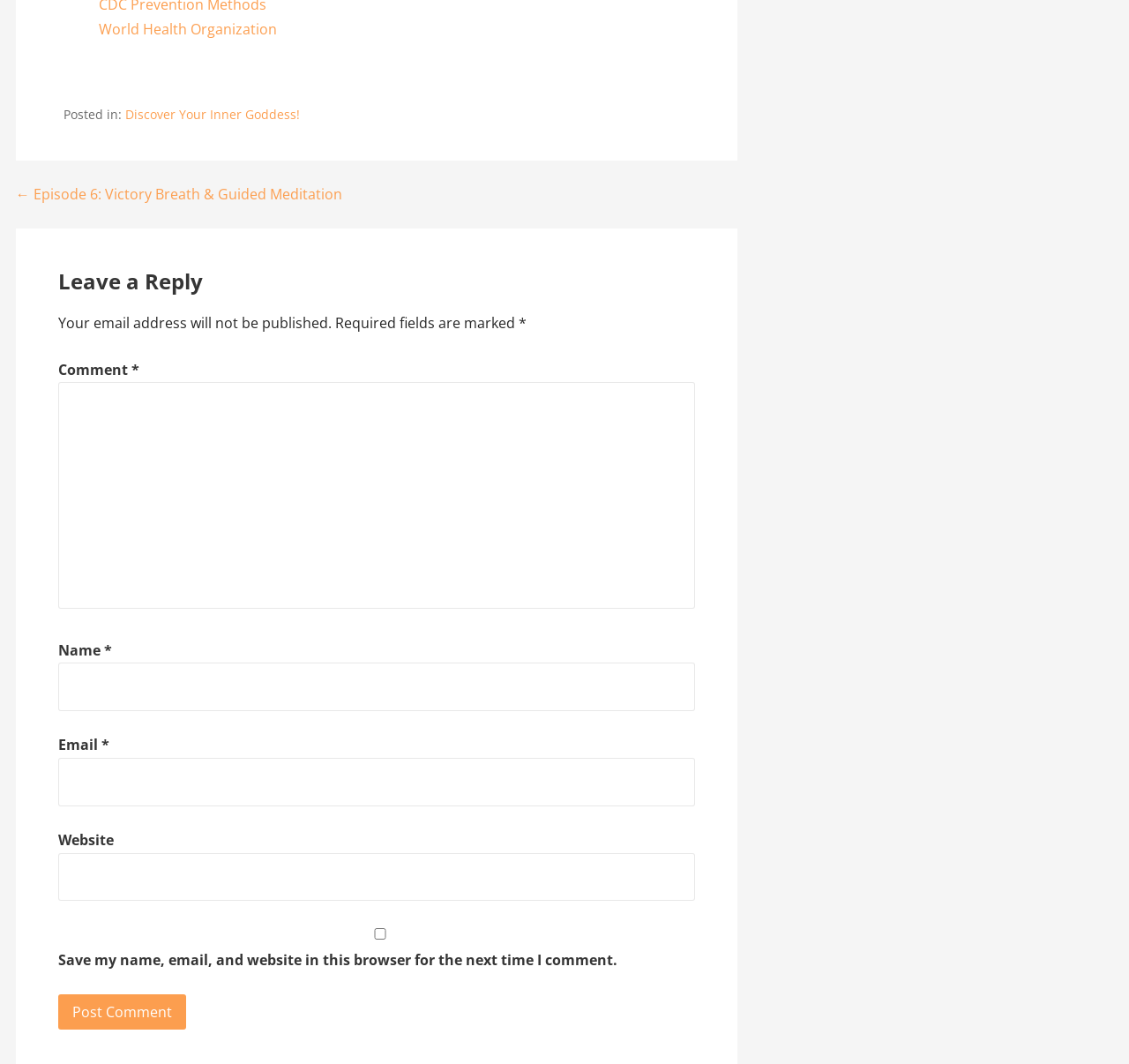What is the purpose of the button at the bottom?
Based on the image, respond with a single word or phrase.

Post Comment